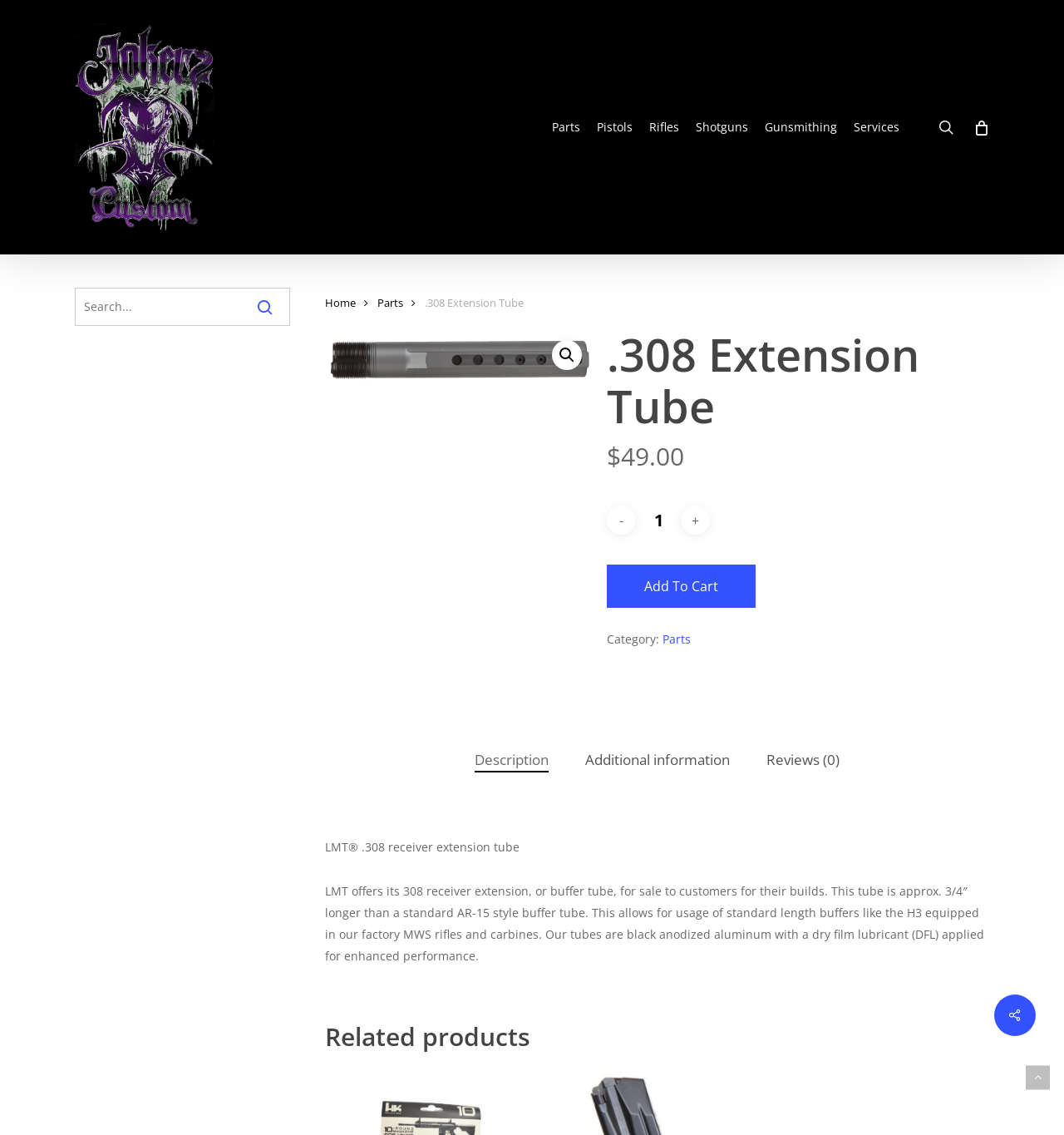Identify the bounding box coordinates of the element to click to follow this instruction: 'Search for a product'. Ensure the coordinates are four float values between 0 and 1, provided as [left, top, right, bottom].

[0.07, 0.253, 0.272, 0.287]